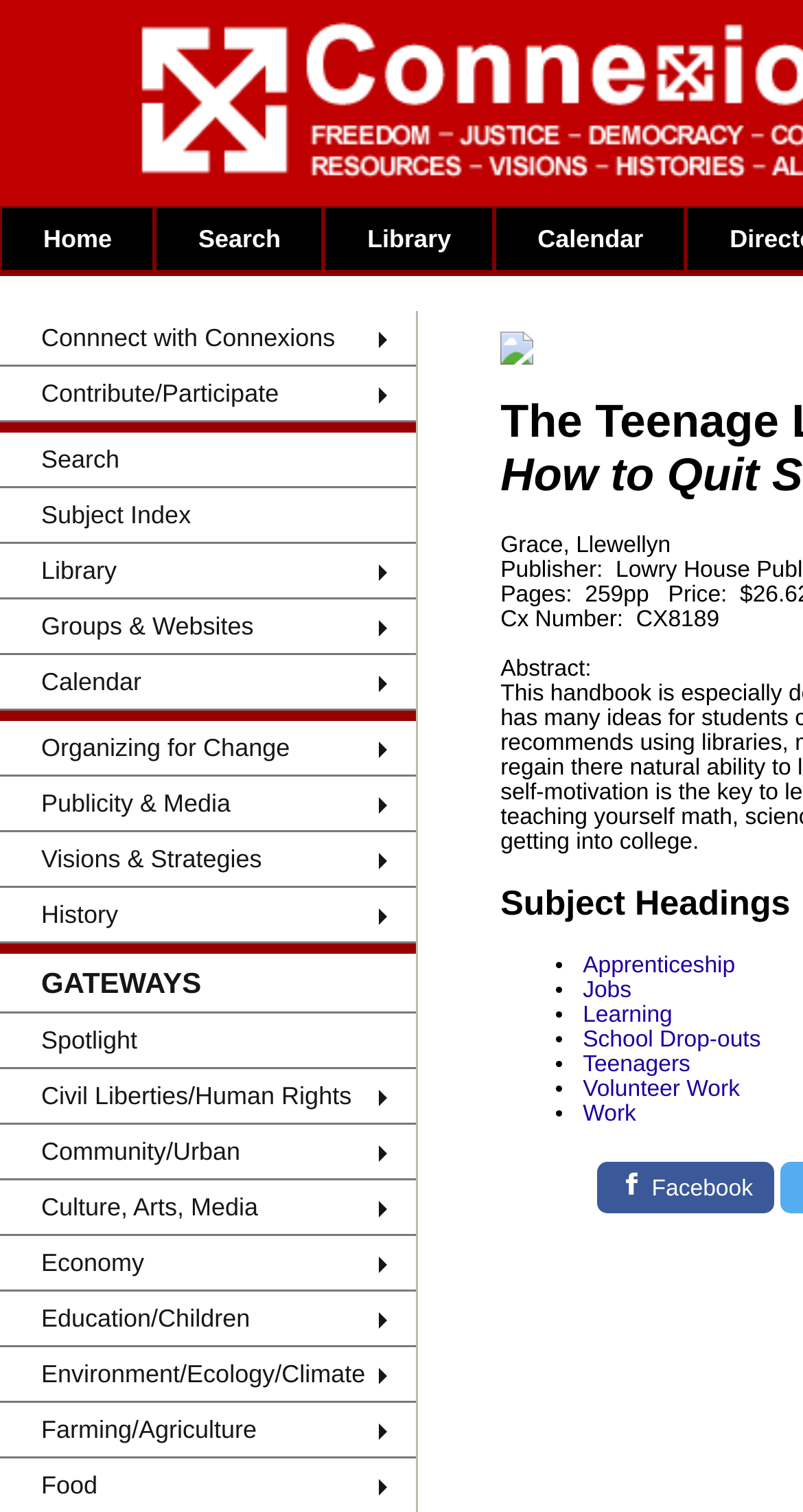Locate the bounding box coordinates of the element you need to click to accomplish the task described by this instruction: "Click on Home".

[0.0, 0.136, 0.193, 0.18]